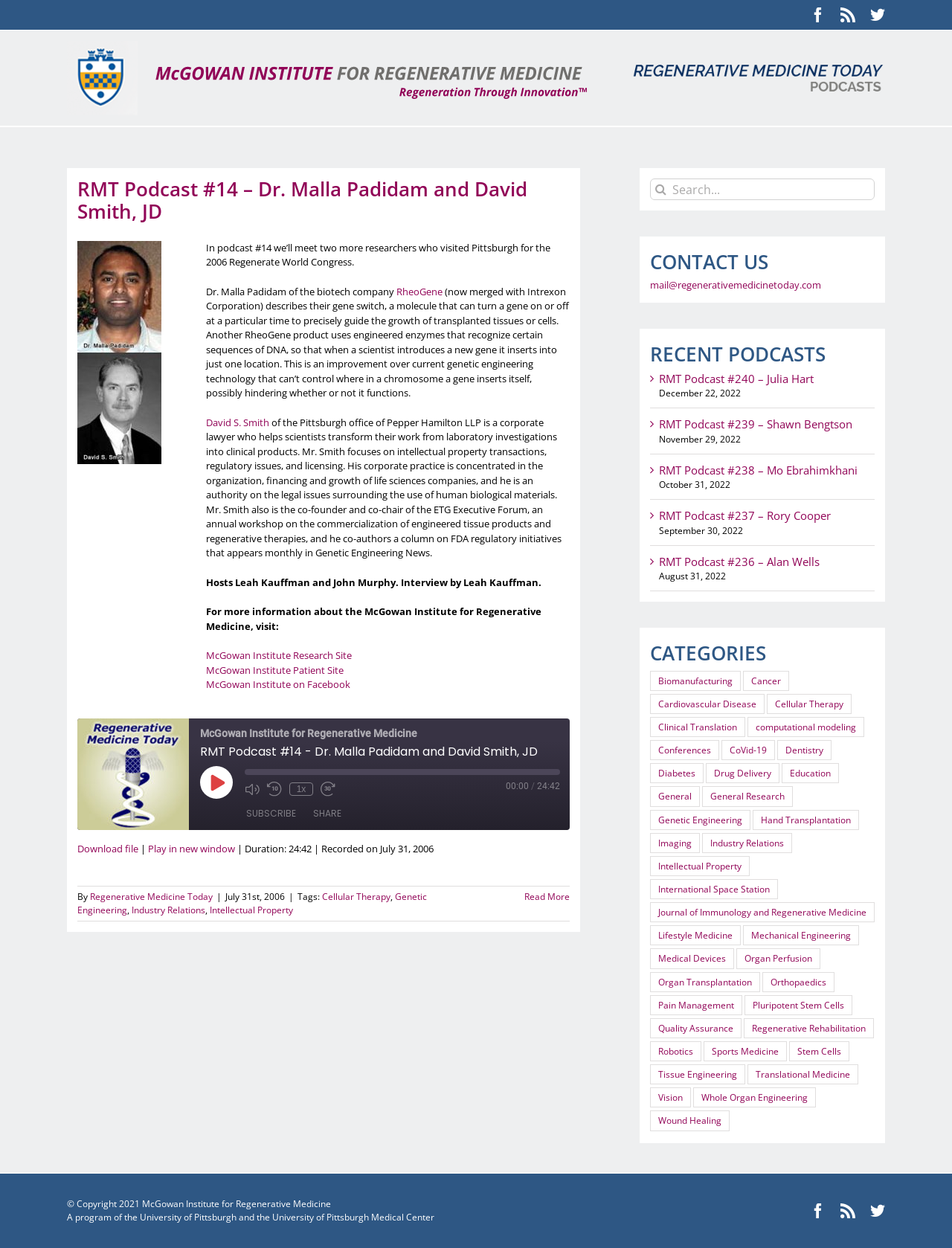Provide an in-depth description of the elements and layout of the webpage.

The webpage is about Regenerative Medicine Today, a podcast that discusses various topics related to regenerative medicine. At the top of the page, there are three social media links to Facebook, RSS, and Twitter, followed by the Regenerative Medicine Today logo. 

Below the logo, there is a main section that takes up most of the page. This section is dedicated to a specific podcast episode, RMT Podcast #14, which features Dr. Malla Padidam and David Smith, JD. The episode's title is displayed prominently, along with a brief summary of the podcast. 

The podcast summary is divided into several paragraphs, each describing the guests and their work. There are also links to the guests' companies and organizations, such as RheoGene and Pepper Hamilton LLP. 

To the right of the podcast summary, there is a section with playback controls, including play, mute, rewind, and fast-forward buttons. There is also a time display showing the current time and the total duration of the podcast, which is 24 minutes and 42 seconds. 

Below the playback controls, there are several buttons to subscribe, share, and download the podcast. There is also a section to enter an RSS feed and a link to the podcast's website. 

Further down the page, there is a section with links to share the podcast on Facebook and Twitter, as well as a link to download the podcast. 

On the right side of the page, there is a complementary section that takes up about a third of the page. This section has a search bar at the top, followed by a heading that says "CONTACT US" and an email address. Below that, there is a heading that says "RECENT PODCASTS" and a link to a recent podcast episode, RMT Podcast #240.